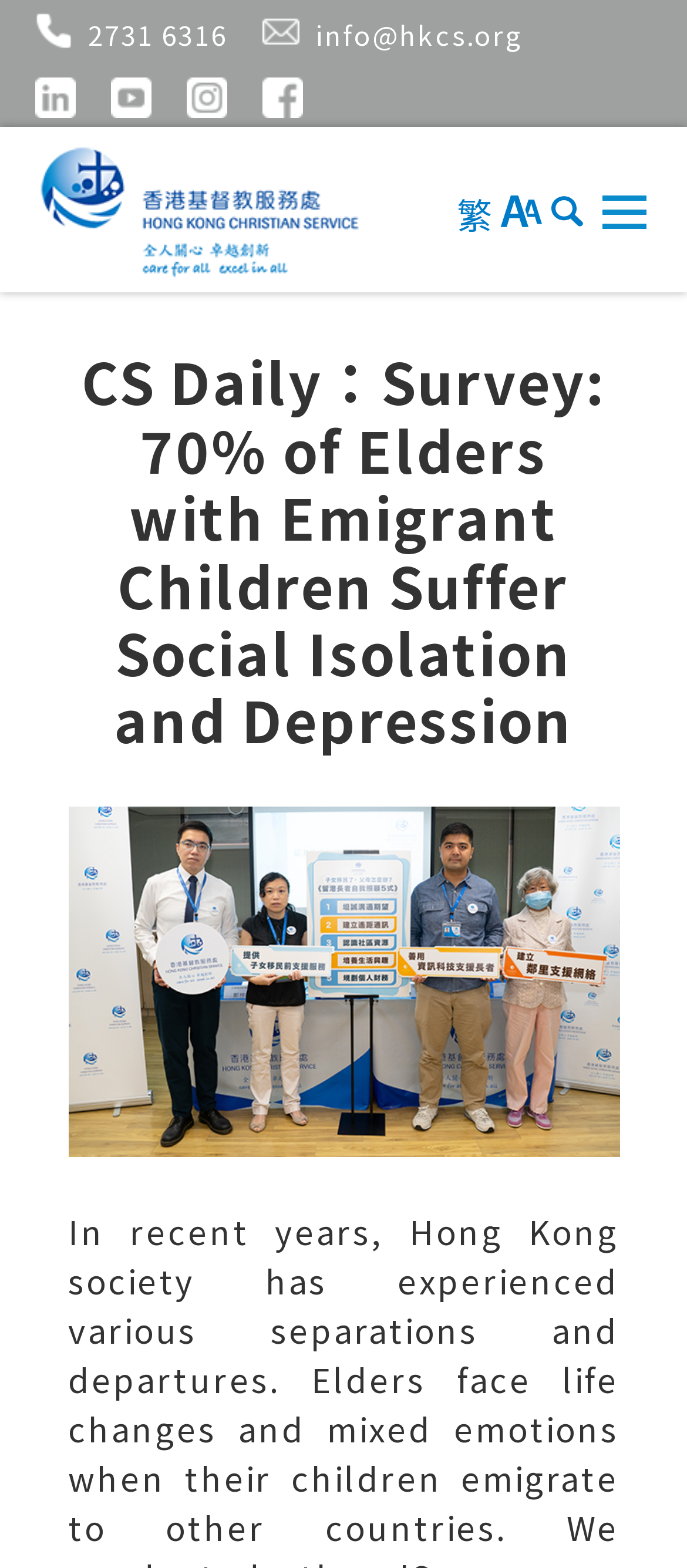Give a one-word or phrase response to the following question: What is the topic of the survey mentioned on the webpage?

Elders with emigrant children